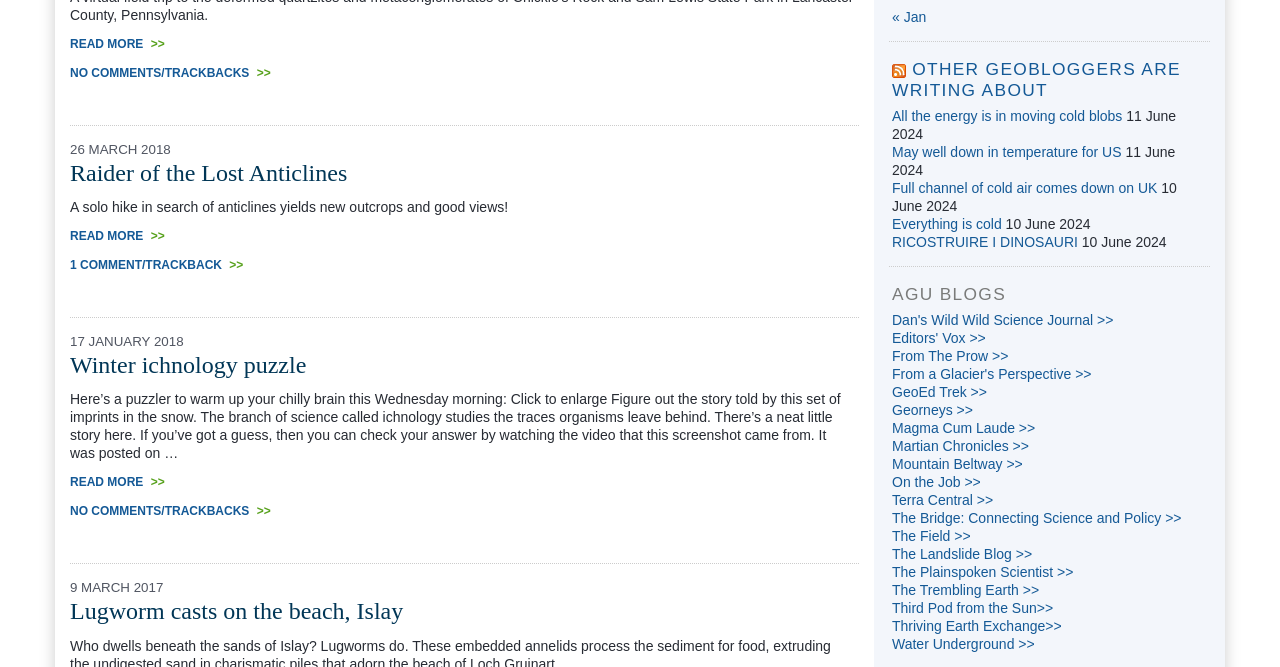Can you find the bounding box coordinates for the element that needs to be clicked to execute this instruction: "View Raider of the Lost Anticlines"? The coordinates should be given as four float numbers between 0 and 1, i.e., [left, top, right, bottom].

[0.055, 0.478, 0.129, 0.499]